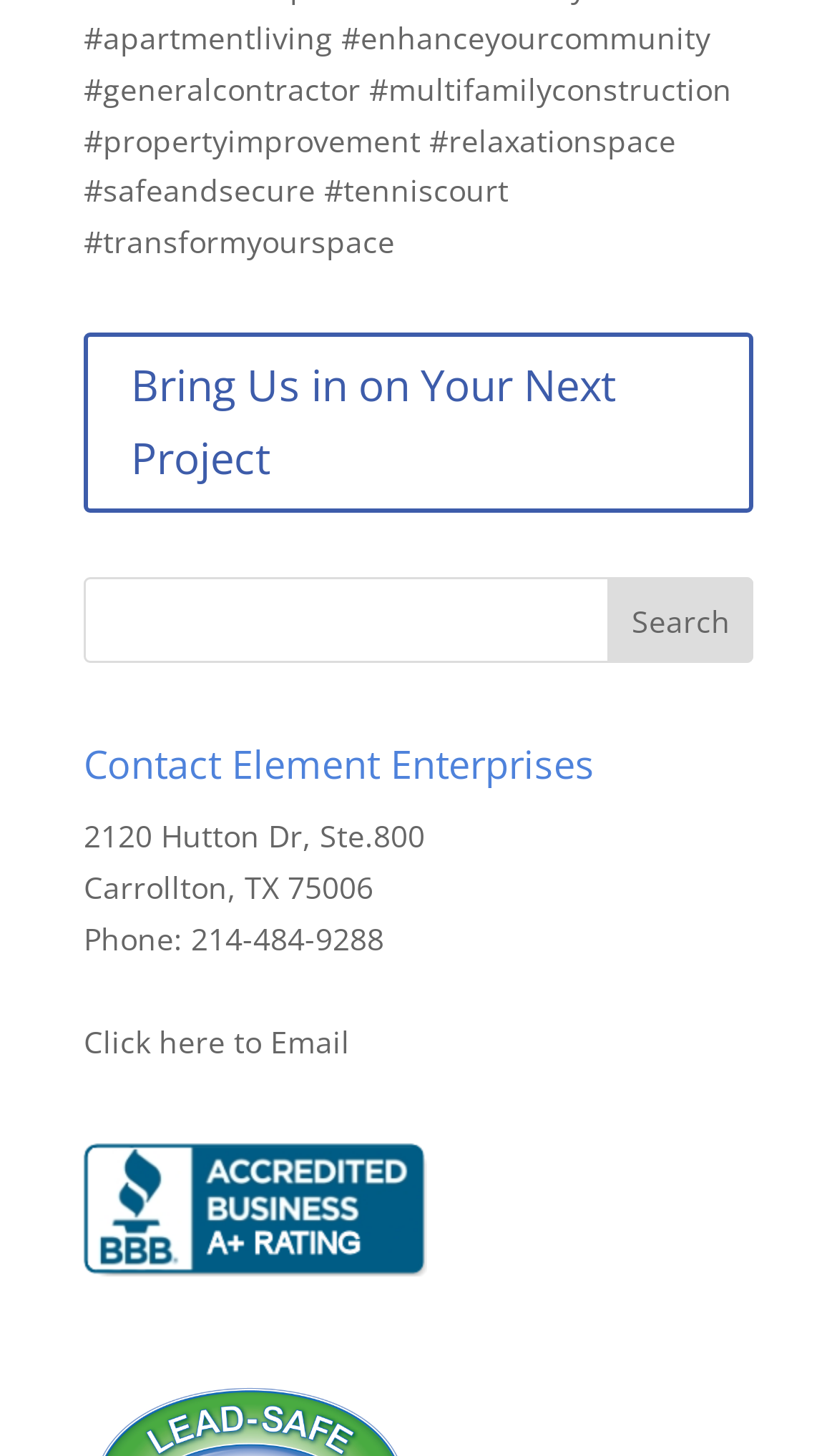Ascertain the bounding box coordinates for the UI element detailed here: "Click here to Email". The coordinates should be provided as [left, top, right, bottom] with each value being a float between 0 and 1.

[0.1, 0.701, 0.418, 0.729]